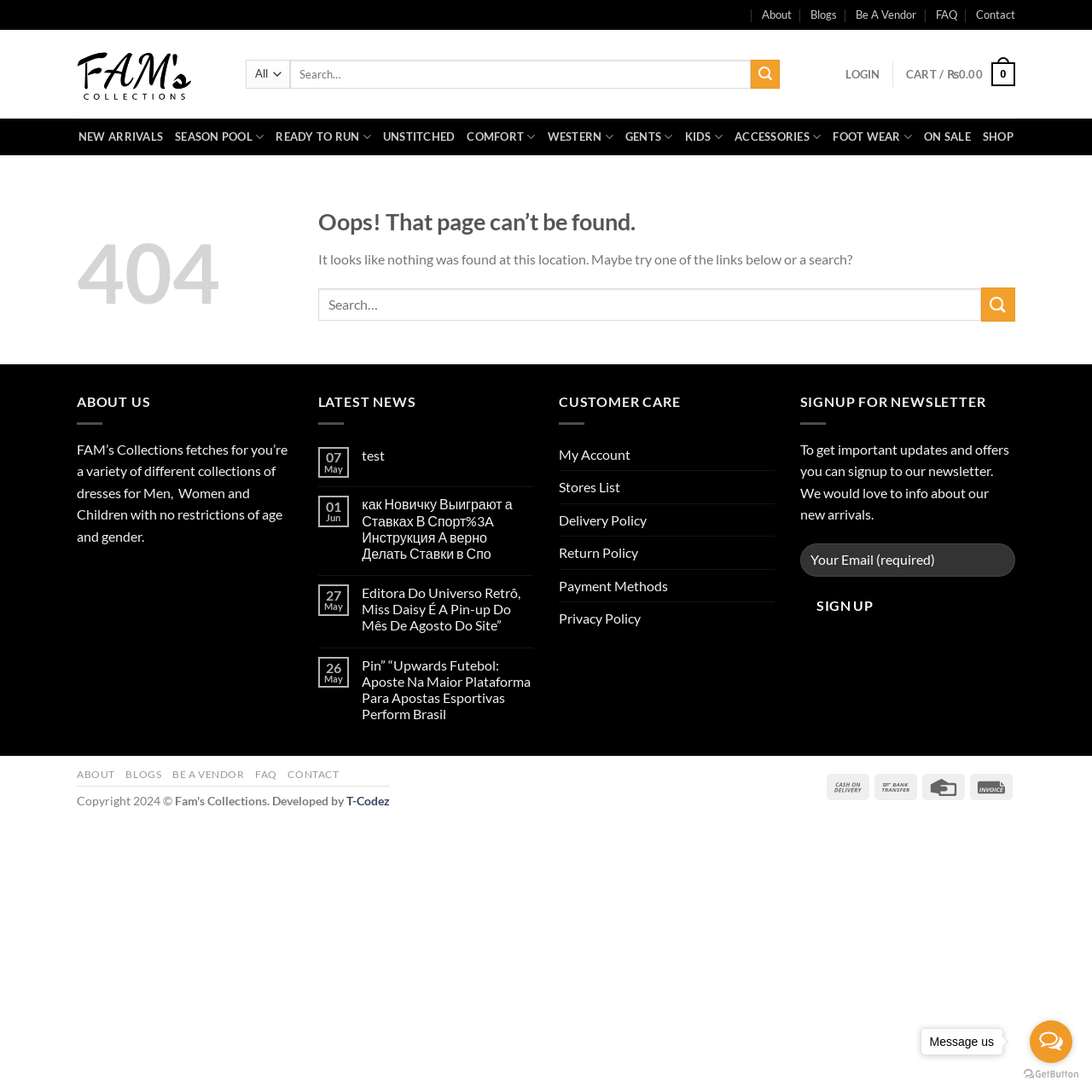Determine the bounding box coordinates in the format (top-left x, top-left y, bottom-right x, bottom-right y). Ensure all values are floating point numbers between 0 and 1. Identify the bounding box of the UI element described by: Cart / ₨0.00 0

[0.829, 0.046, 0.93, 0.09]